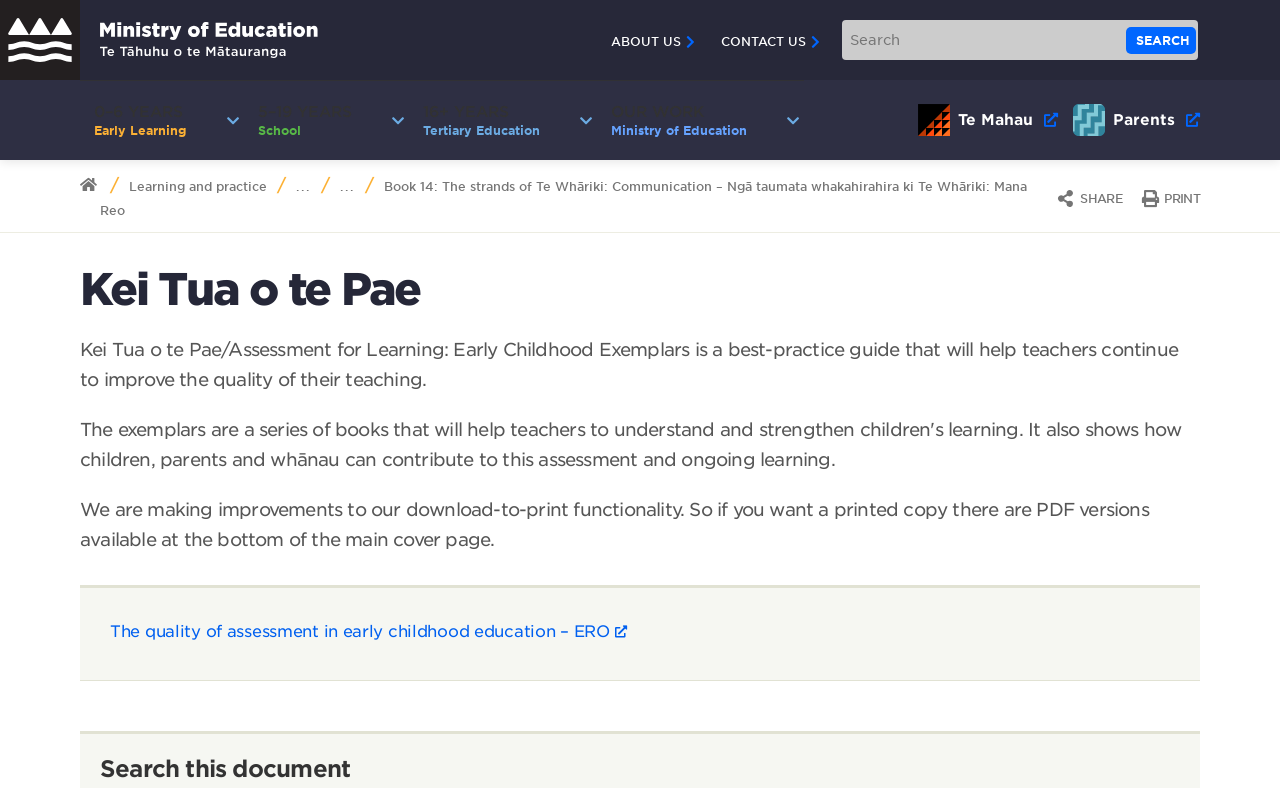Give a one-word or short phrase answer to the question: 
What is the age range for 'Early Learning'?

0-6 YEARS